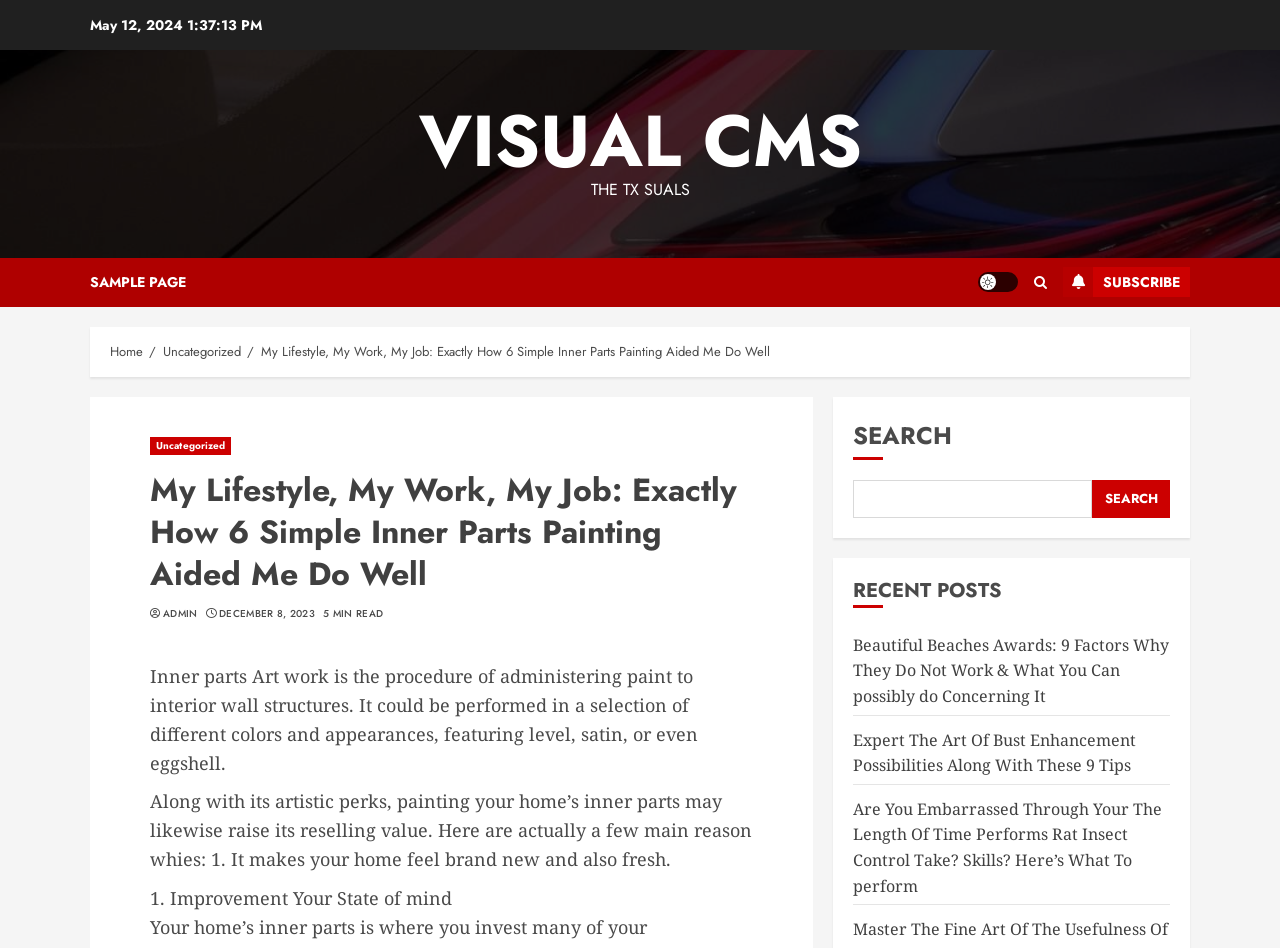Find the bounding box coordinates for the HTML element described as: "Search". The coordinates should consist of four float values between 0 and 1, i.e., [left, top, right, bottom].

[0.853, 0.506, 0.914, 0.546]